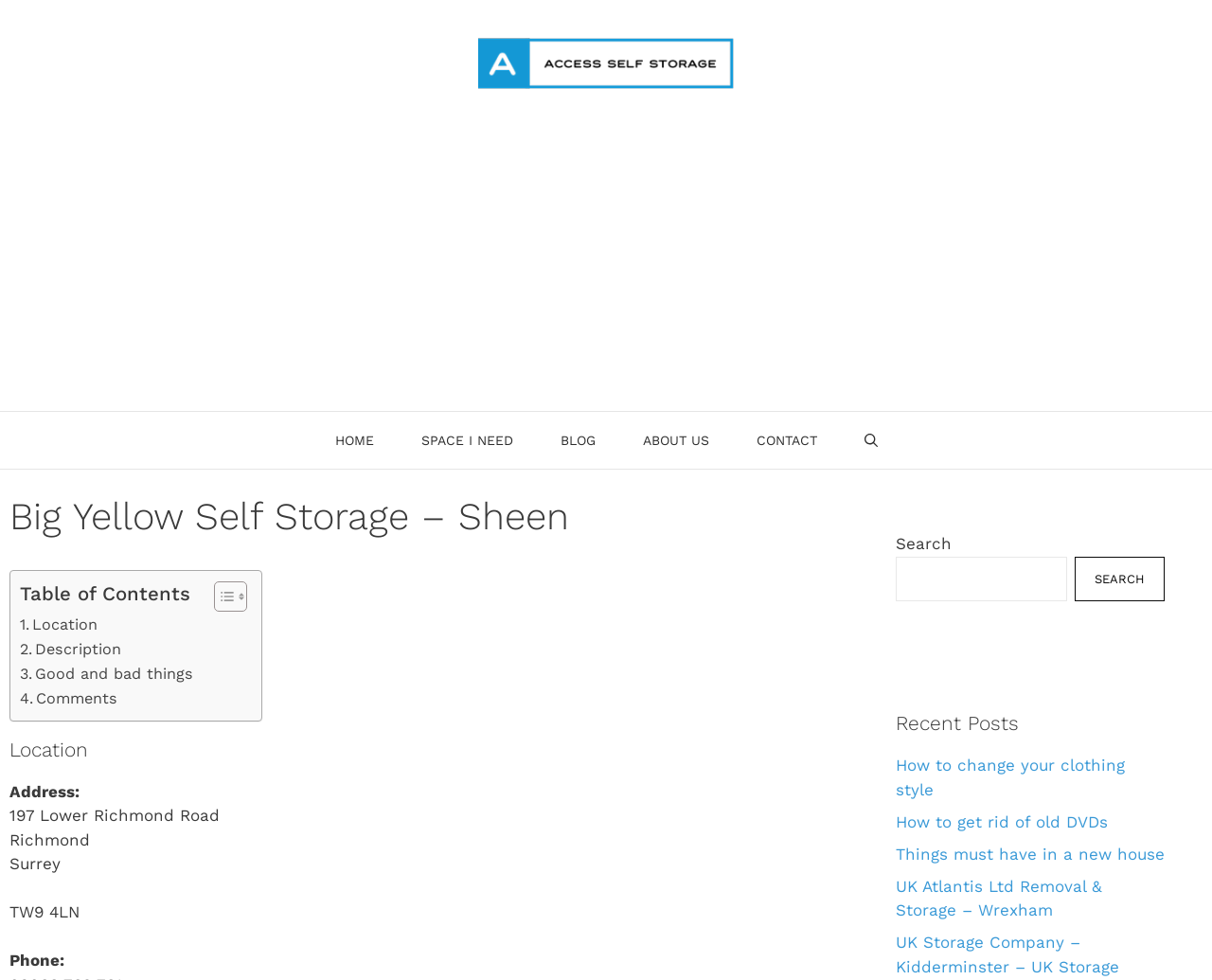Determine the bounding box coordinates for the element that should be clicked to follow this instruction: "Type keyword in the search box". The coordinates should be given as four float numbers between 0 and 1, in the format [left, top, right, bottom].

None